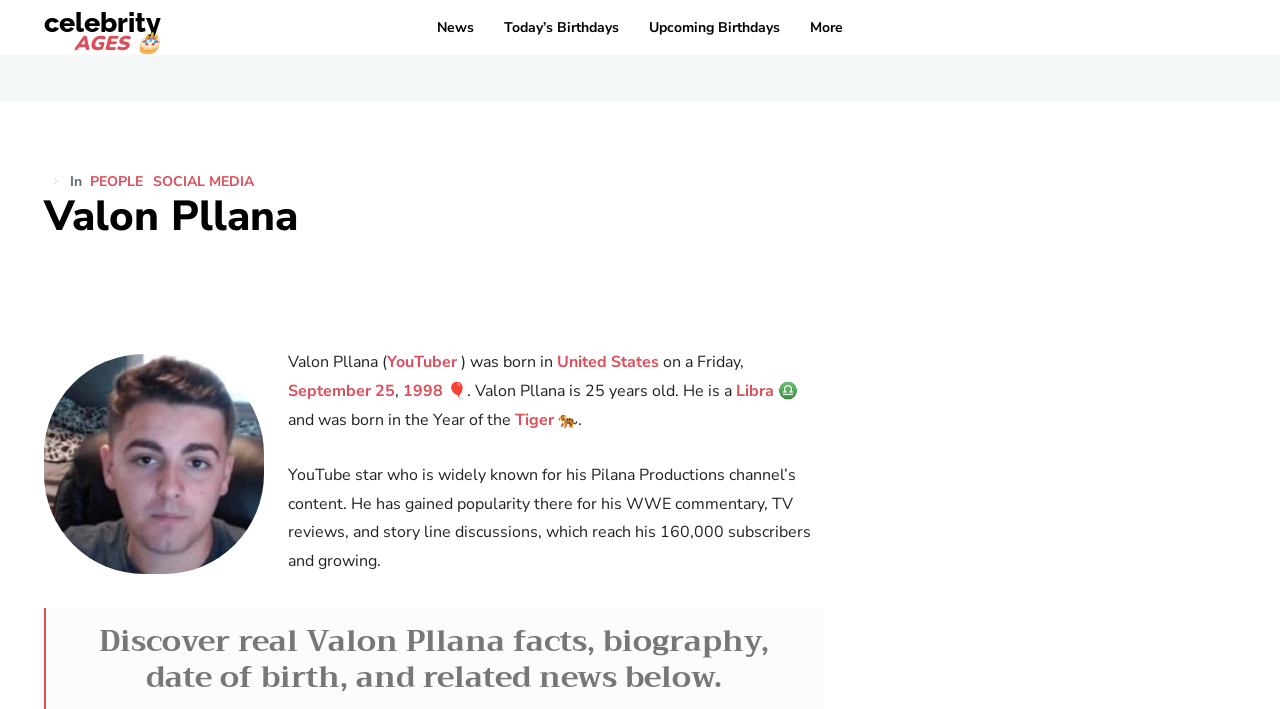Find and specify the bounding box coordinates that correspond to the clickable region for the instruction: "Learn more about Valon Pllana's YouTube channel".

[0.225, 0.654, 0.634, 0.807]